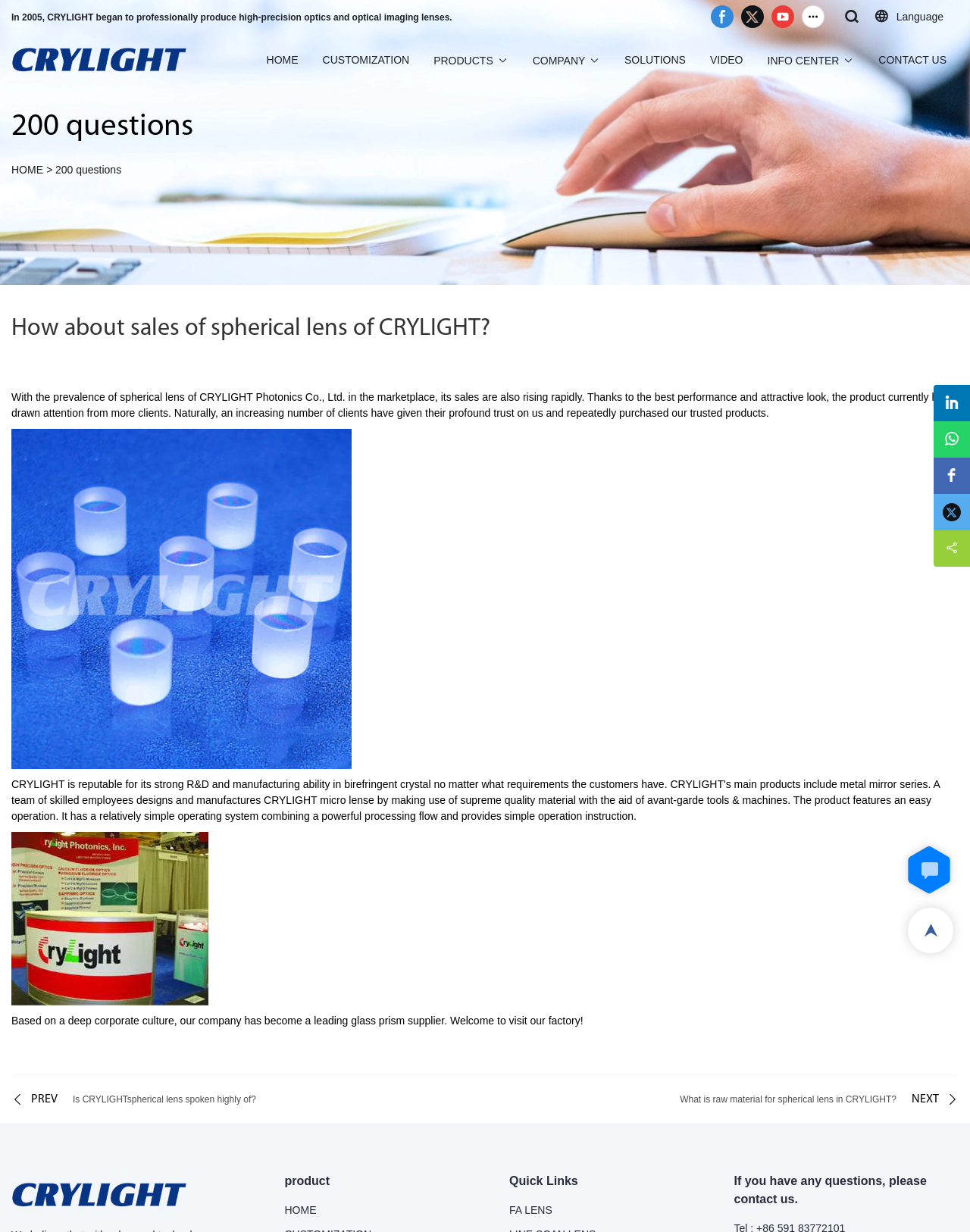Determine the bounding box coordinates of the UI element that matches the following description: "whatsapp". The coordinates should be four float numbers between 0 and 1 in the format [left, top, right, bottom].

[0.962, 0.342, 1.0, 0.371]